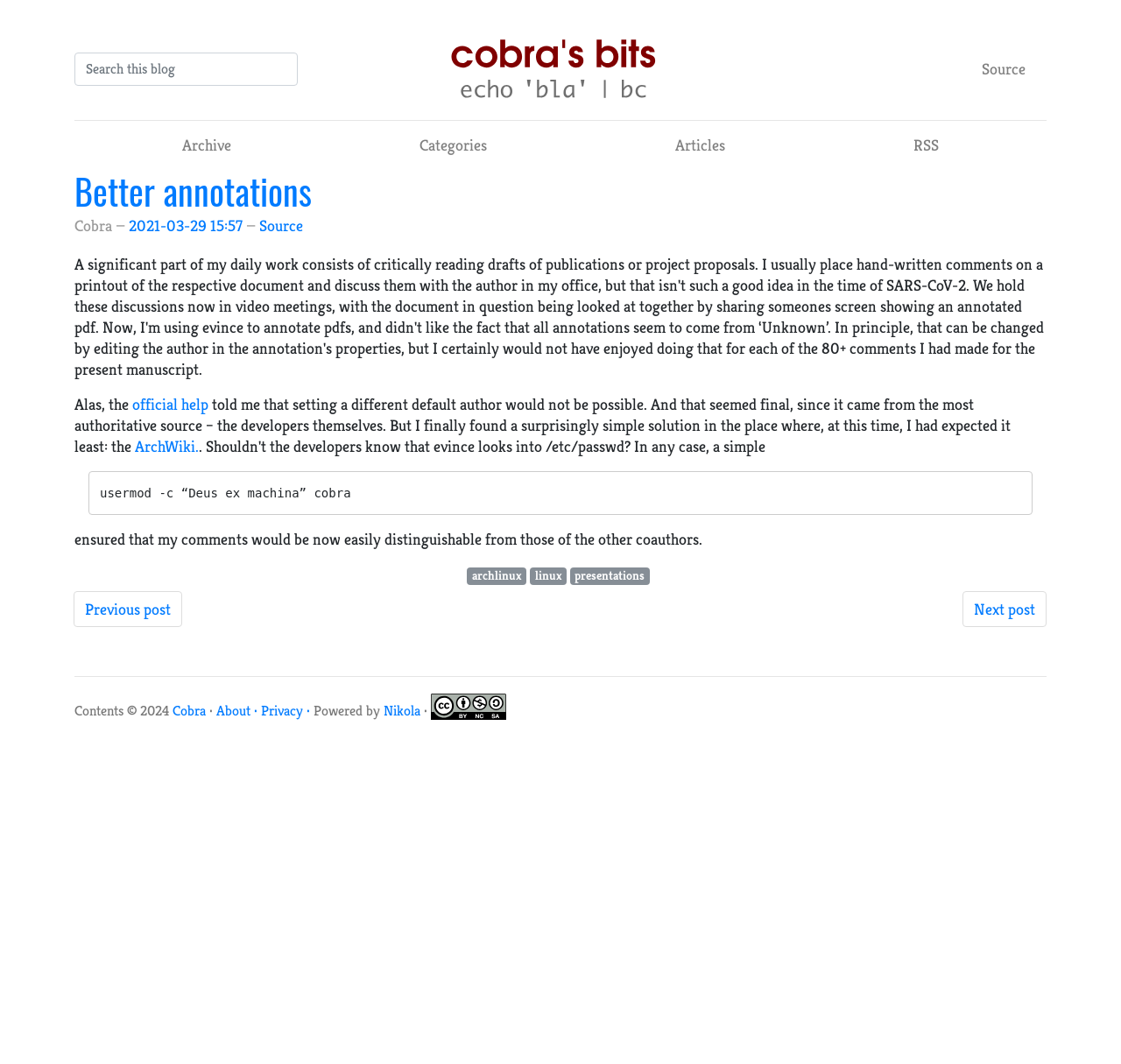What is the solution found by the author?
Relying on the image, give a concise answer in one word or a brief phrase.

usermod -c “Deus ex machina” cobra